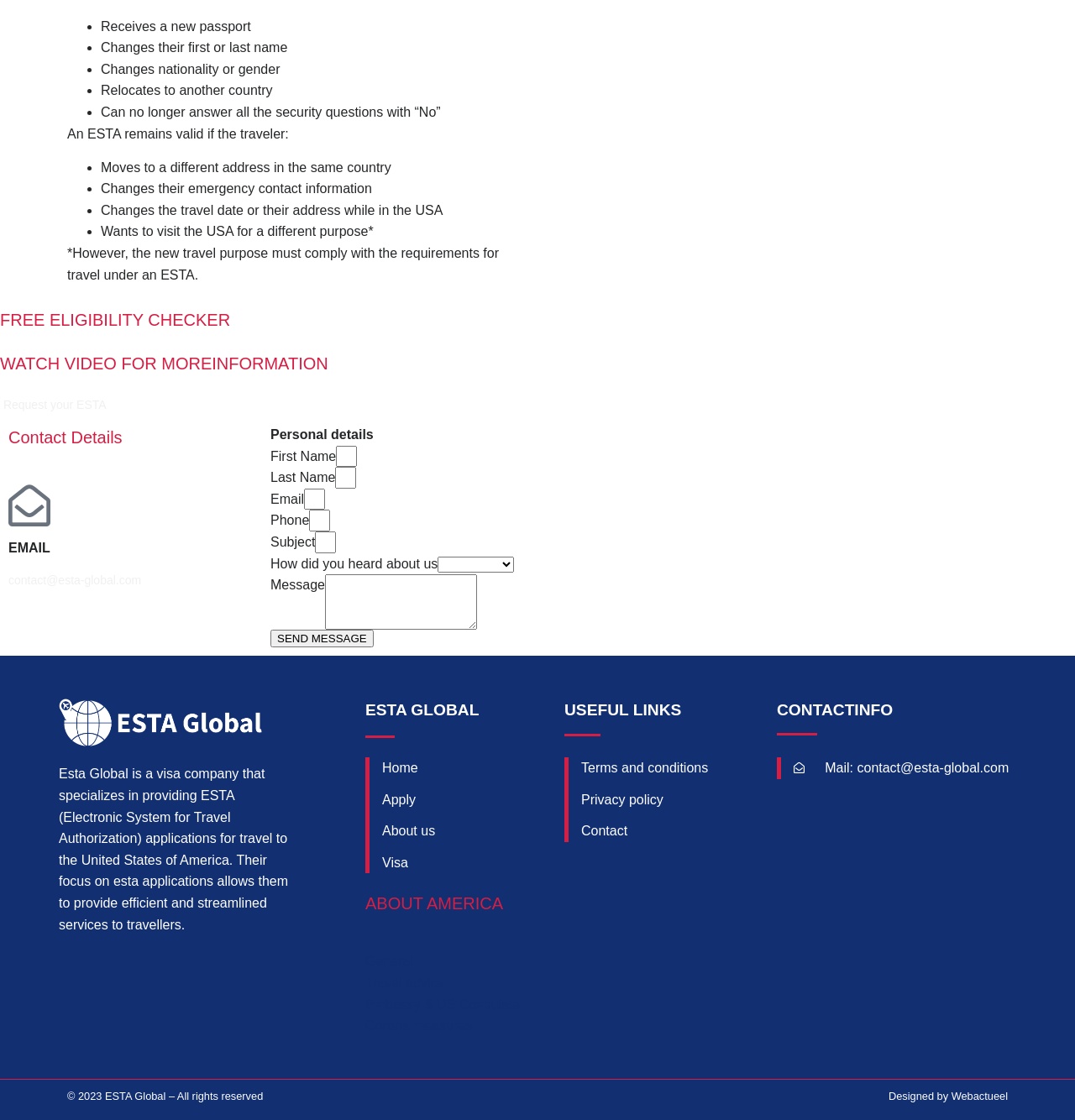Respond concisely with one word or phrase to the following query:
What is the contact email of ESTA Global?

contact@esta-global.com